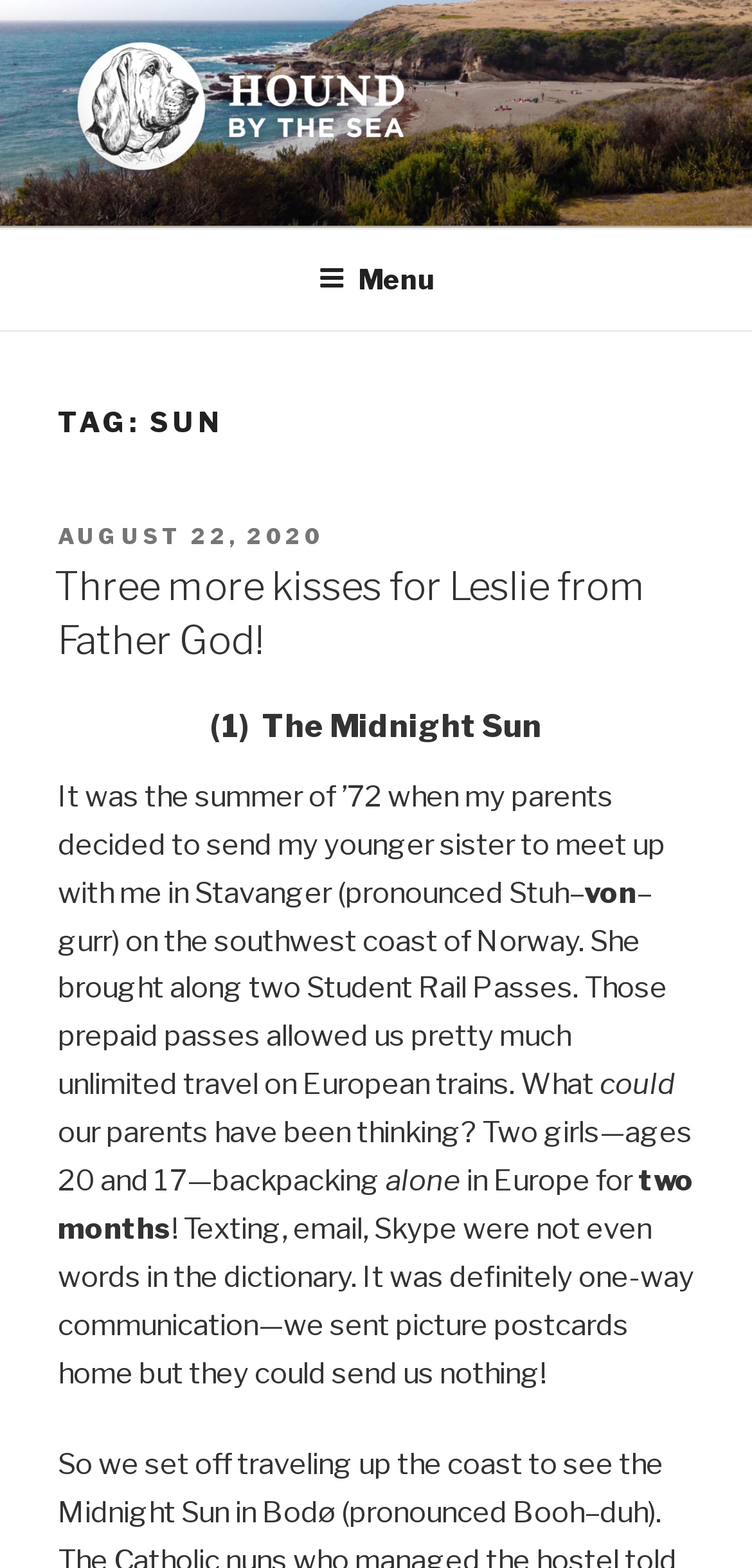Bounding box coordinates are given in the format (top-left x, top-left y, bottom-right x, bottom-right y). All values should be floating point numbers between 0 and 1. Provide the bounding box coordinate for the UI element described as: August 22, 2020August 22, 2020

[0.077, 0.334, 0.431, 0.351]